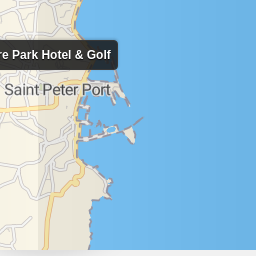Answer the following query concisely with a single word or phrase:
What is the purpose of the map in the image?

To provide navigation